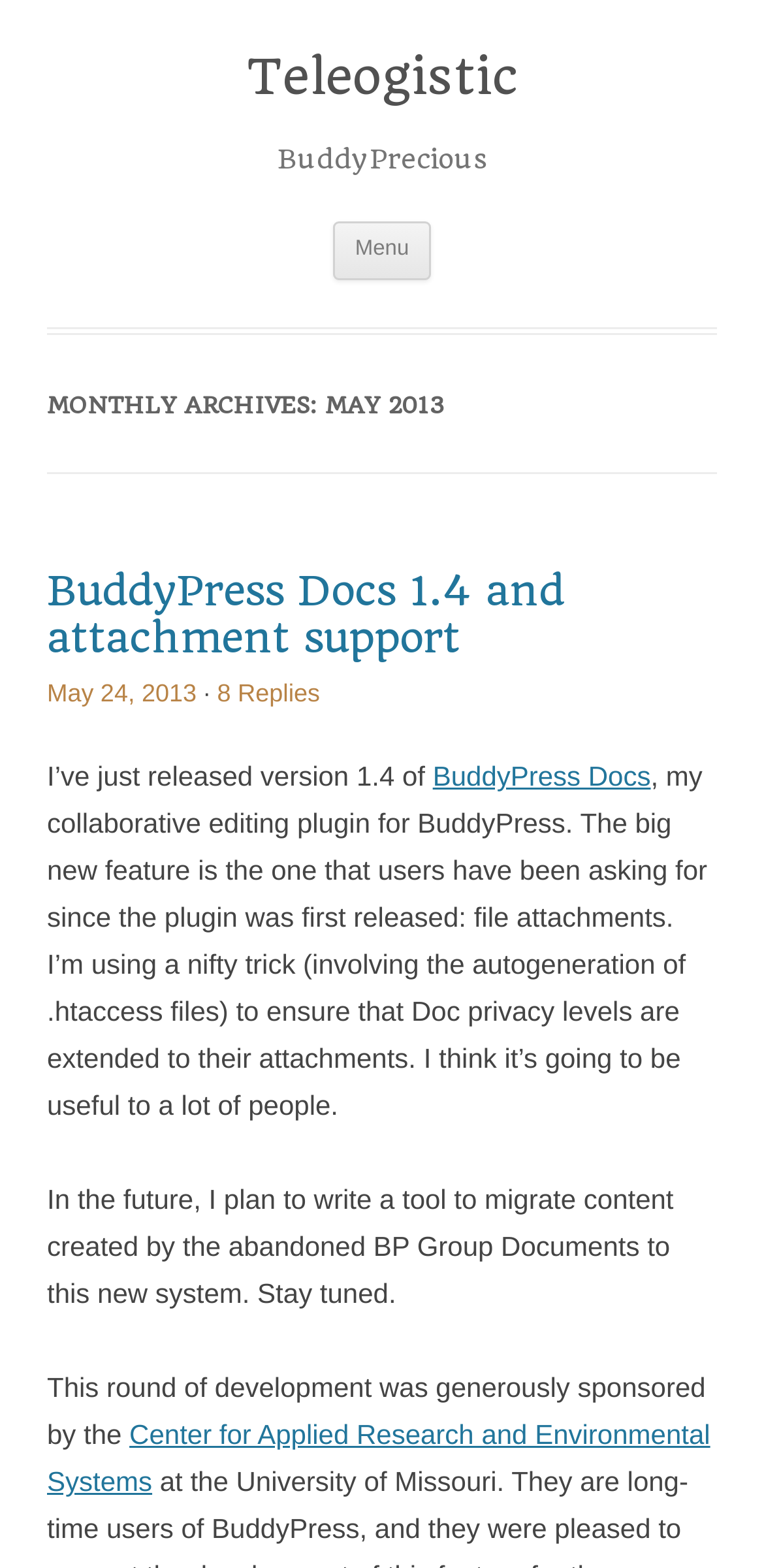What is the name of the blog?
Refer to the image and give a detailed response to the question.

The name of the blog can be found in the heading element at the top of the page, which reads 'Teleogistic'. This is also the text of the link element next to it.